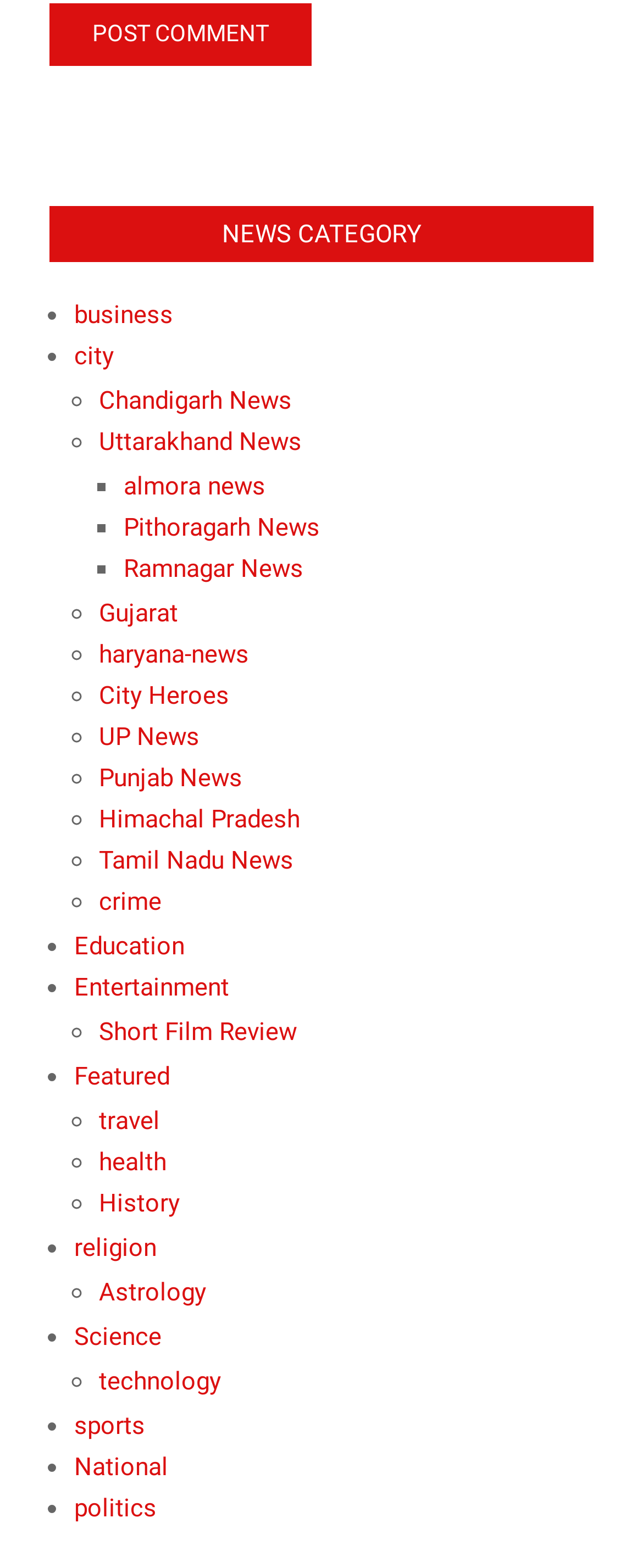Locate the bounding box coordinates of the clickable area to execute the instruction: "Go to 'business' news". Provide the coordinates as four float numbers between 0 and 1, represented as [left, top, right, bottom].

[0.115, 0.191, 0.269, 0.21]